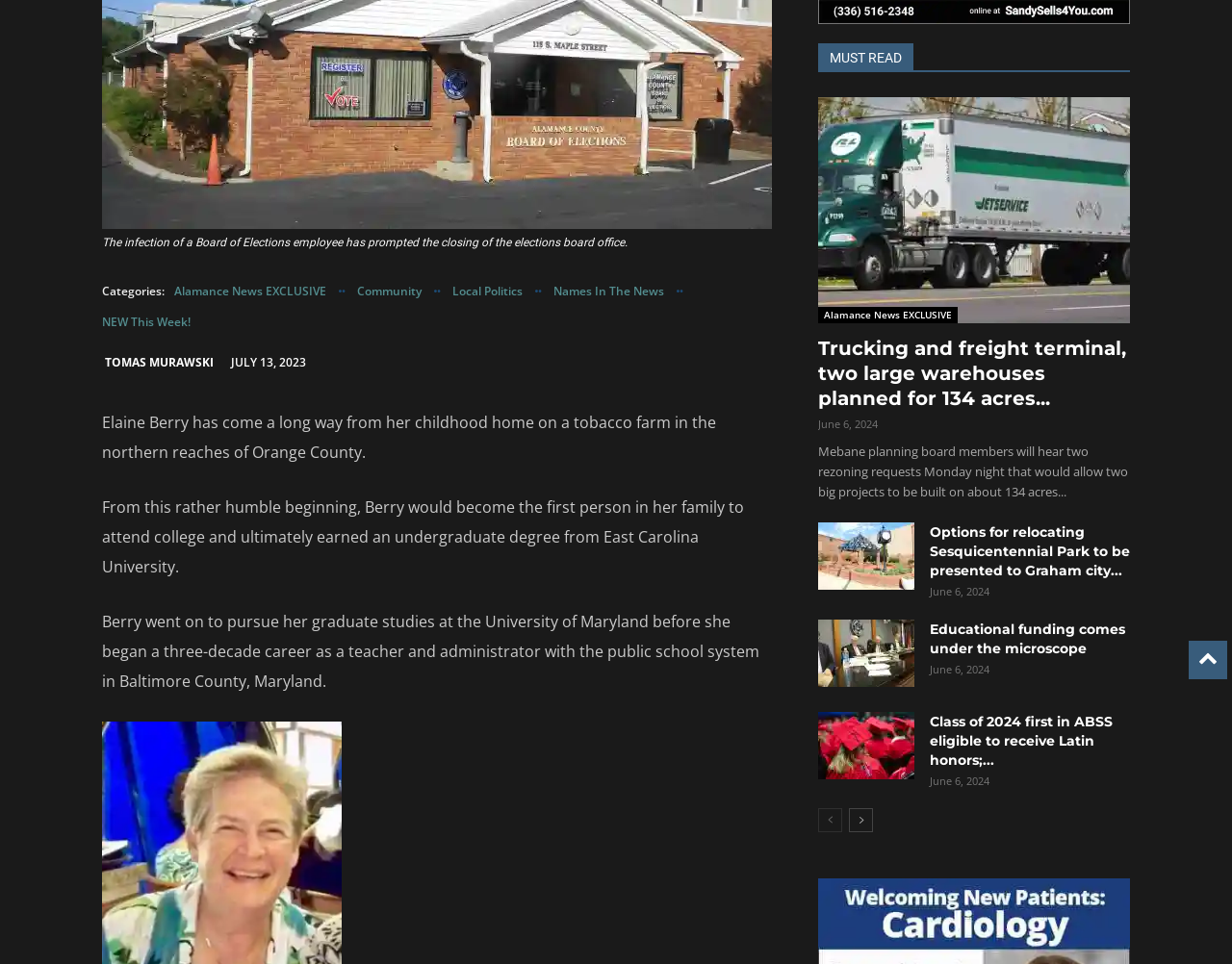Please find the bounding box coordinates in the format (top-left x, top-left y, bottom-right x, bottom-right y) for the given element description. Ensure the coordinates are floating point numbers between 0 and 1. Description: Show details Hide details

None